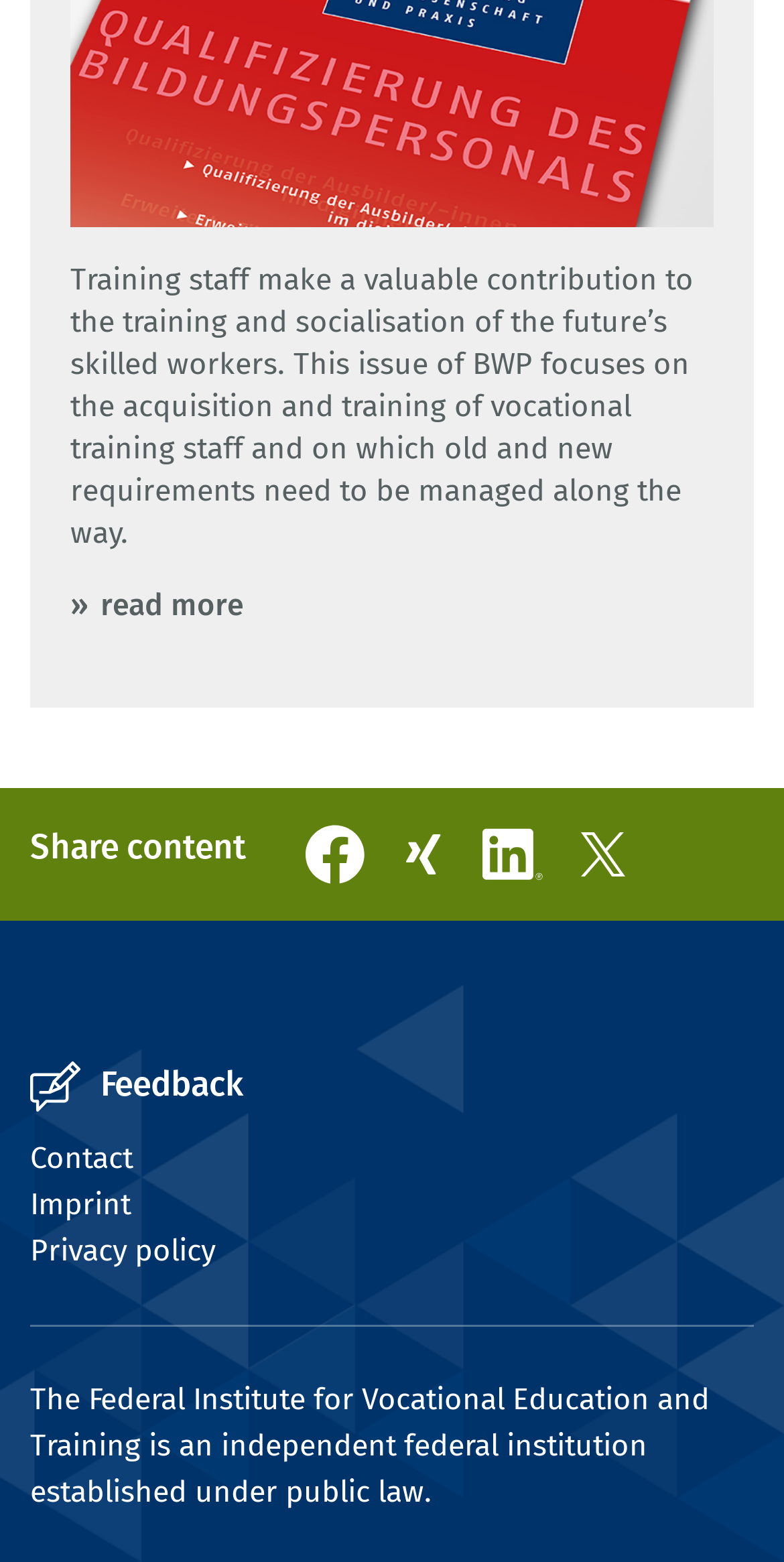Determine the bounding box coordinates of the section I need to click to execute the following instruction: "read the imprint". Provide the coordinates as four float numbers between 0 and 1, i.e., [left, top, right, bottom].

[0.038, 0.759, 0.167, 0.782]